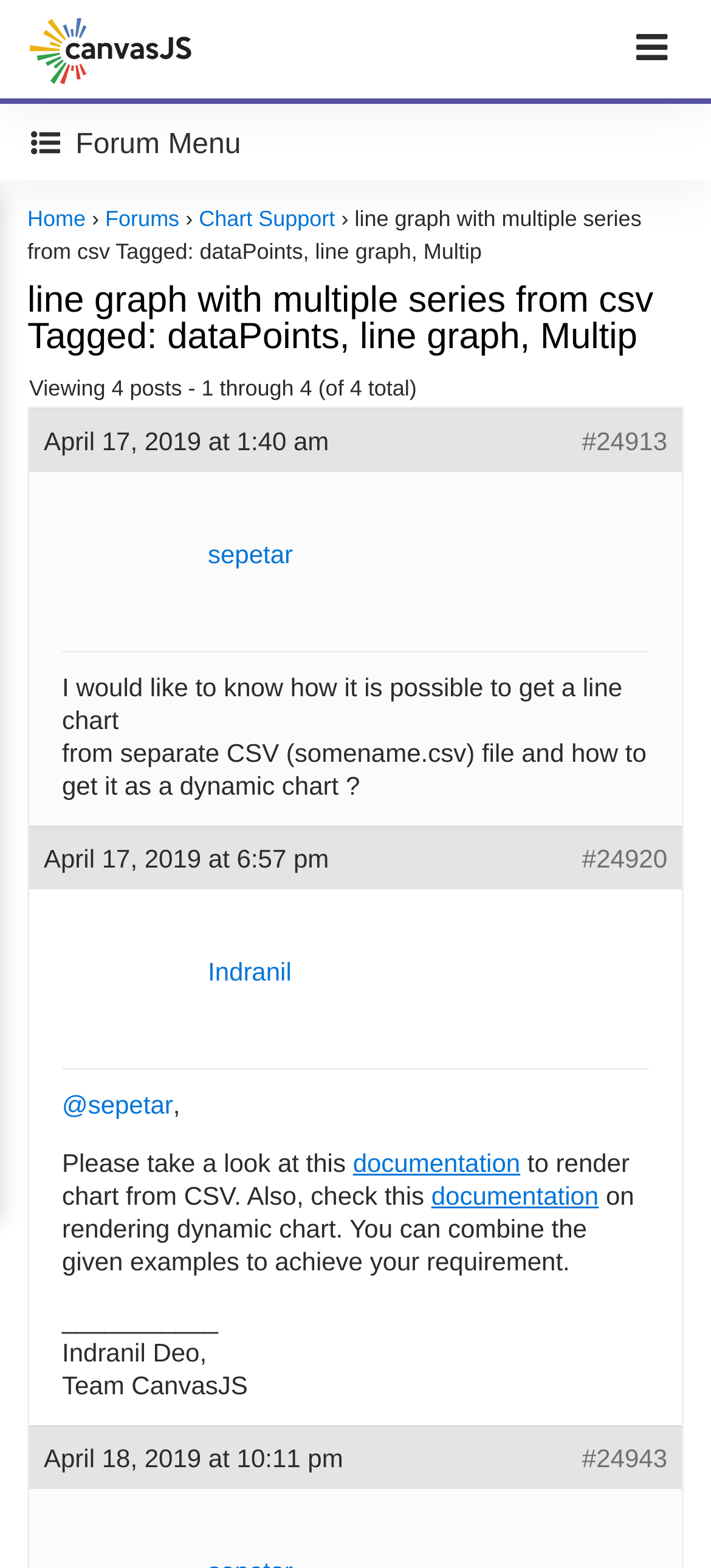Please find and give the text of the main heading on the webpage.

line graph with multiple series from csv Tagged: dataPoints, line graph, Multip